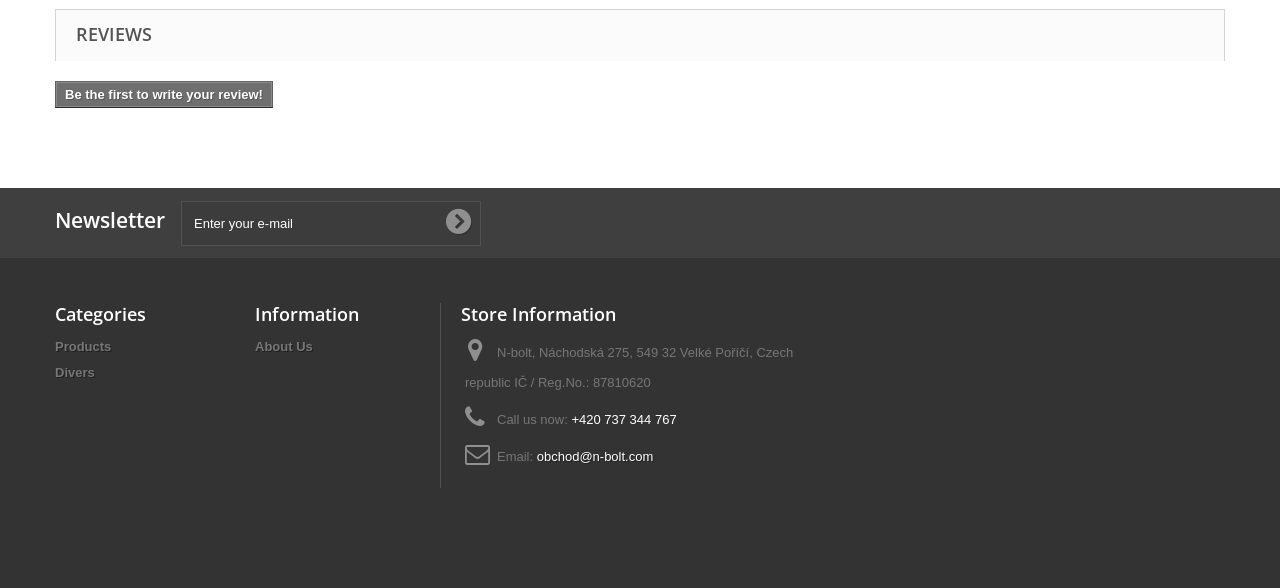What is the purpose of the textbox?
Refer to the image and provide a one-word or short phrase answer.

Enter email